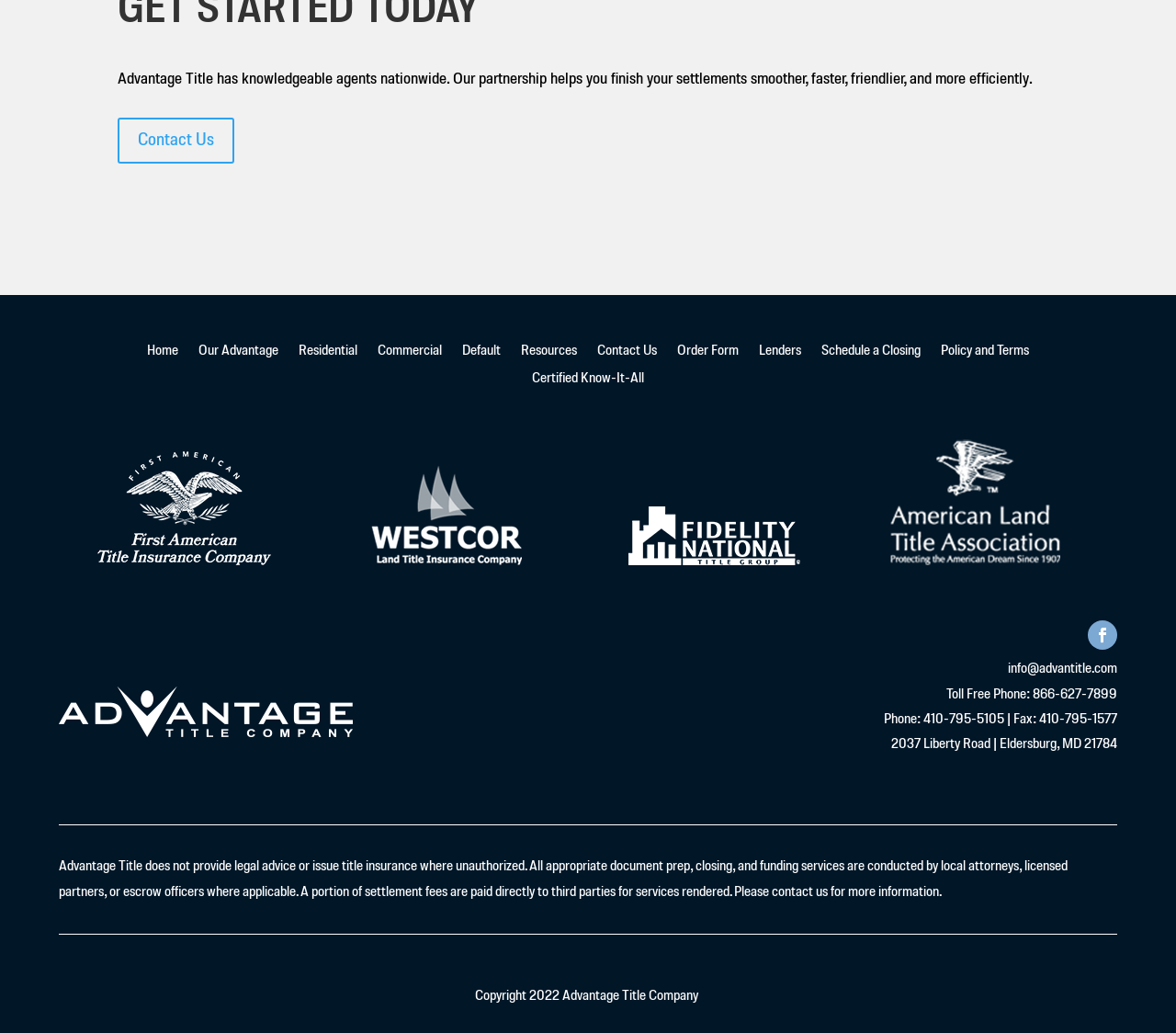Return the bounding box coordinates of the UI element that corresponds to this description: "Schedule a Closing". The coordinates must be given as four float numbers in the range of 0 and 1, [left, top, right, bottom].

[0.698, 0.334, 0.783, 0.353]